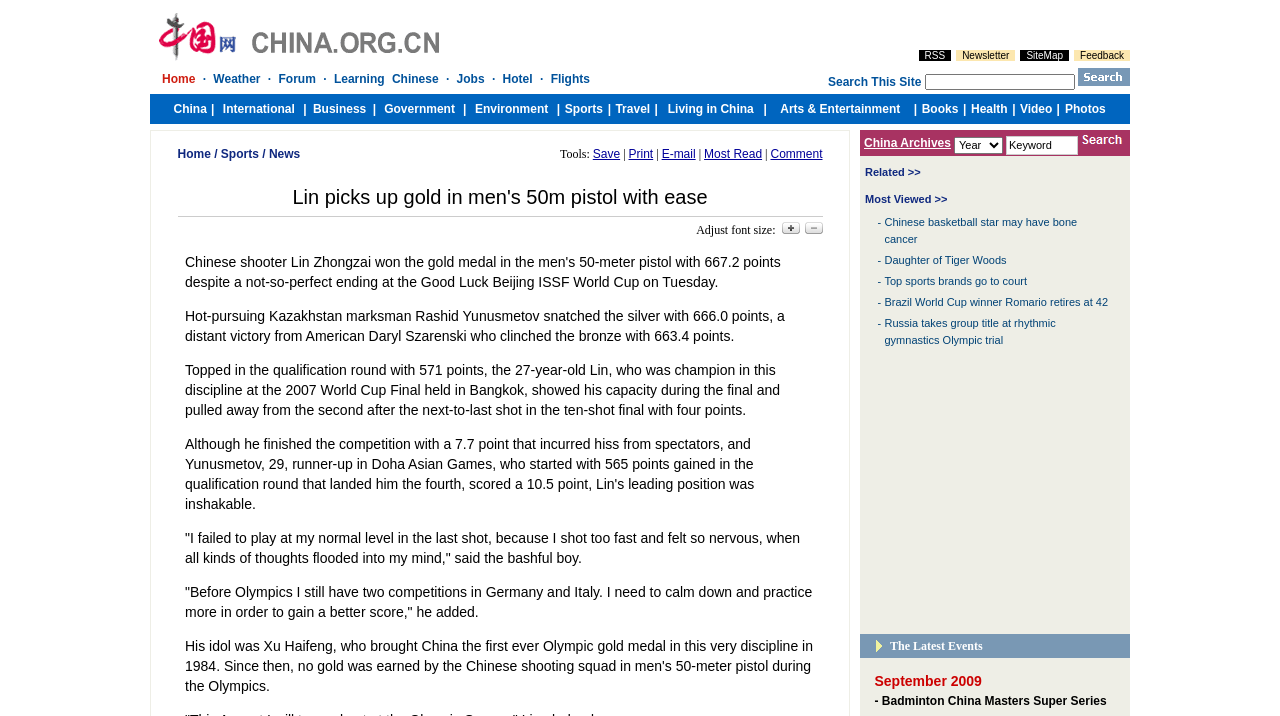Determine the bounding box coordinates of the UI element described below. Use the format (top-left x, top-left y, bottom-right x, bottom-right y) with floating point numbers between 0 and 1: aria-label="Advertisement" name="aswift_1" title="Advertisement"

[0.68, 0.501, 0.875, 0.851]